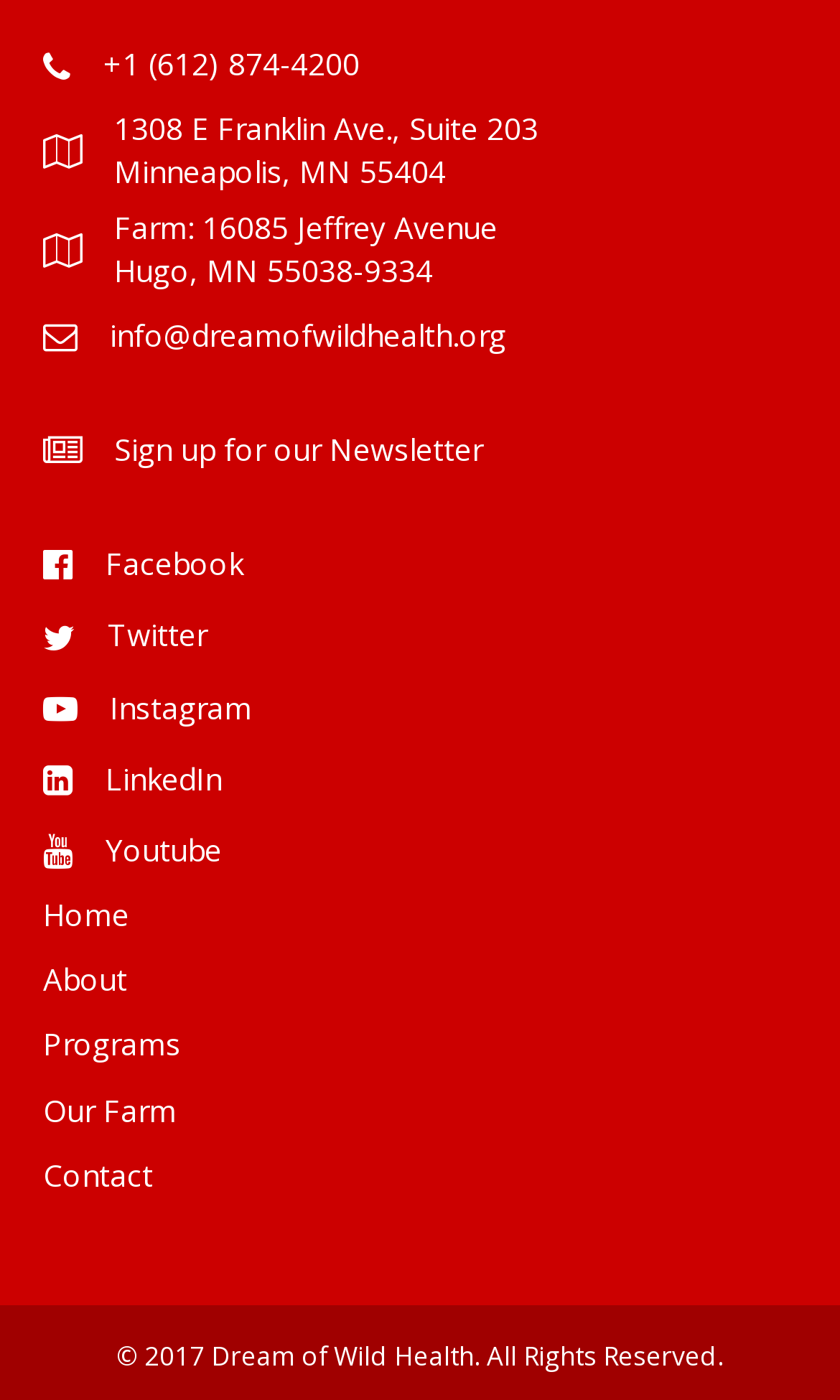What is the phone number to contact?
Kindly give a detailed and elaborate answer to the question.

The phone number can be found in the top section of the webpage, which is a link element with the text '+1 (612) 874-4200'.